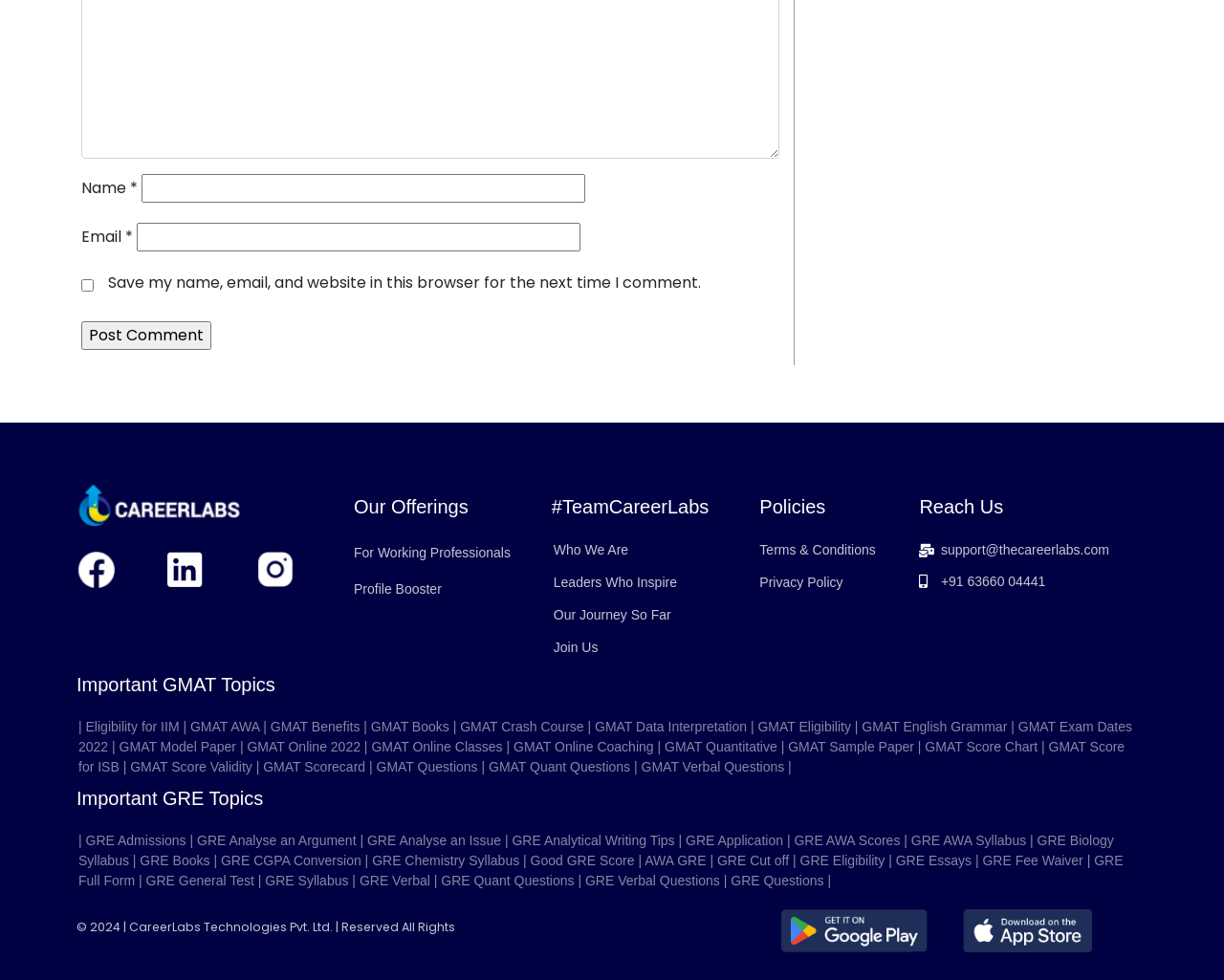Respond with a single word or short phrase to the following question: 
What is the heading above 'For Working Professionals'?

Our Offerings